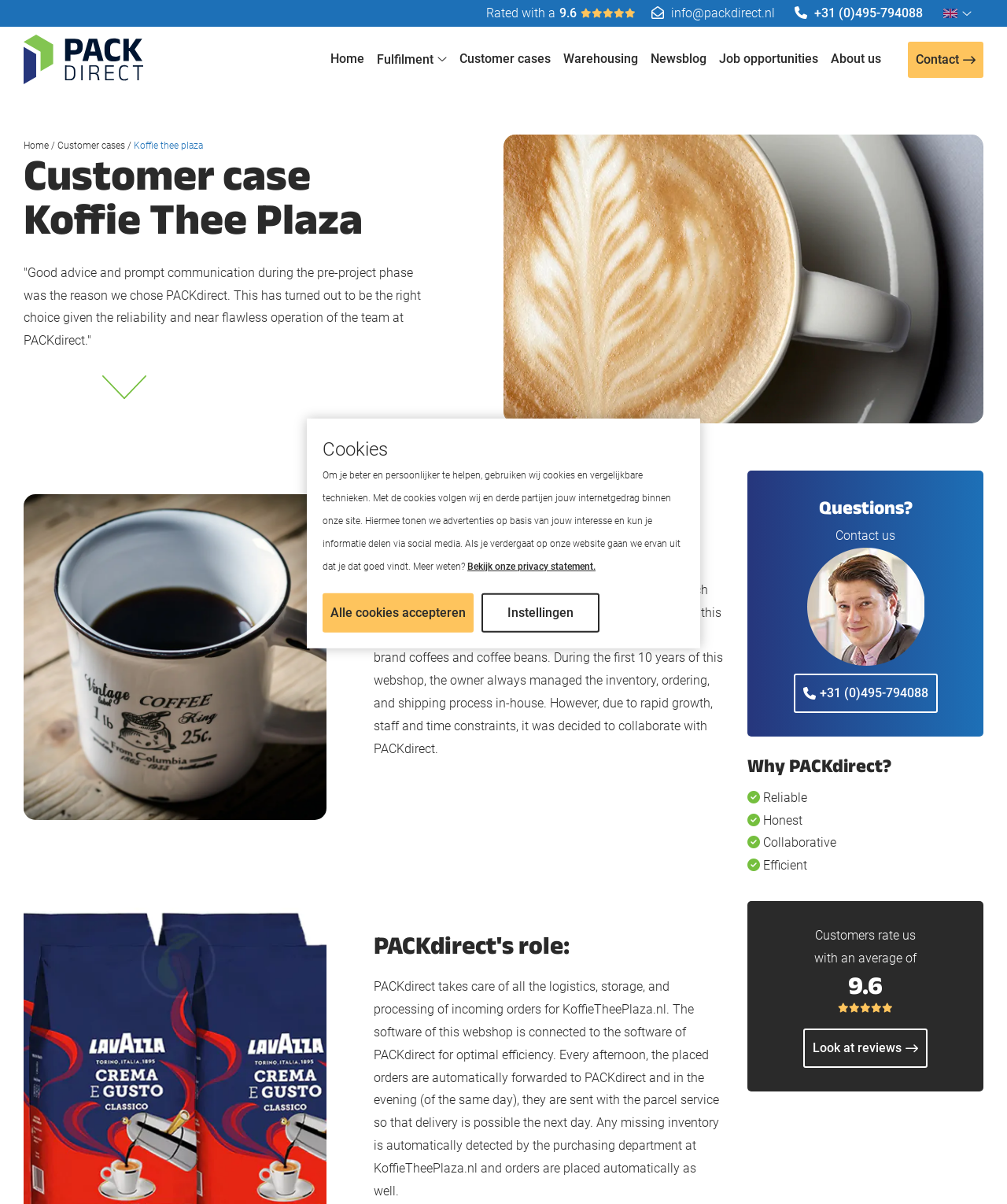Determine the bounding box for the UI element described here: "+31 (0)495-794088".

[0.781, 0.0, 0.928, 0.022]